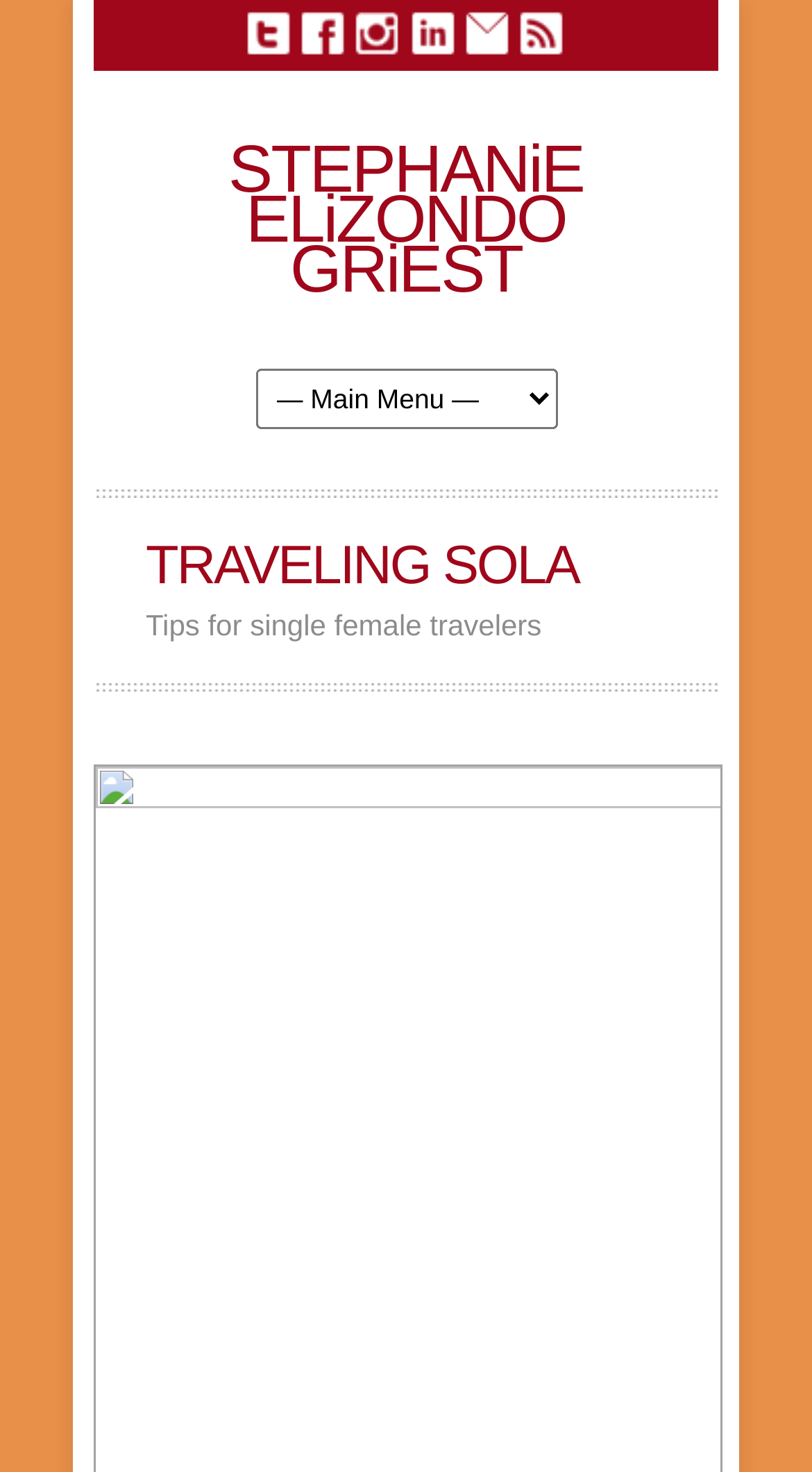How many social media links are there?
Give a detailed explanation using the information visible in the image.

I counted the number of social media links at the top of the webpage, including Twitter, Facebook, YouTube, LinkedIn, Vimeo, and RSS.